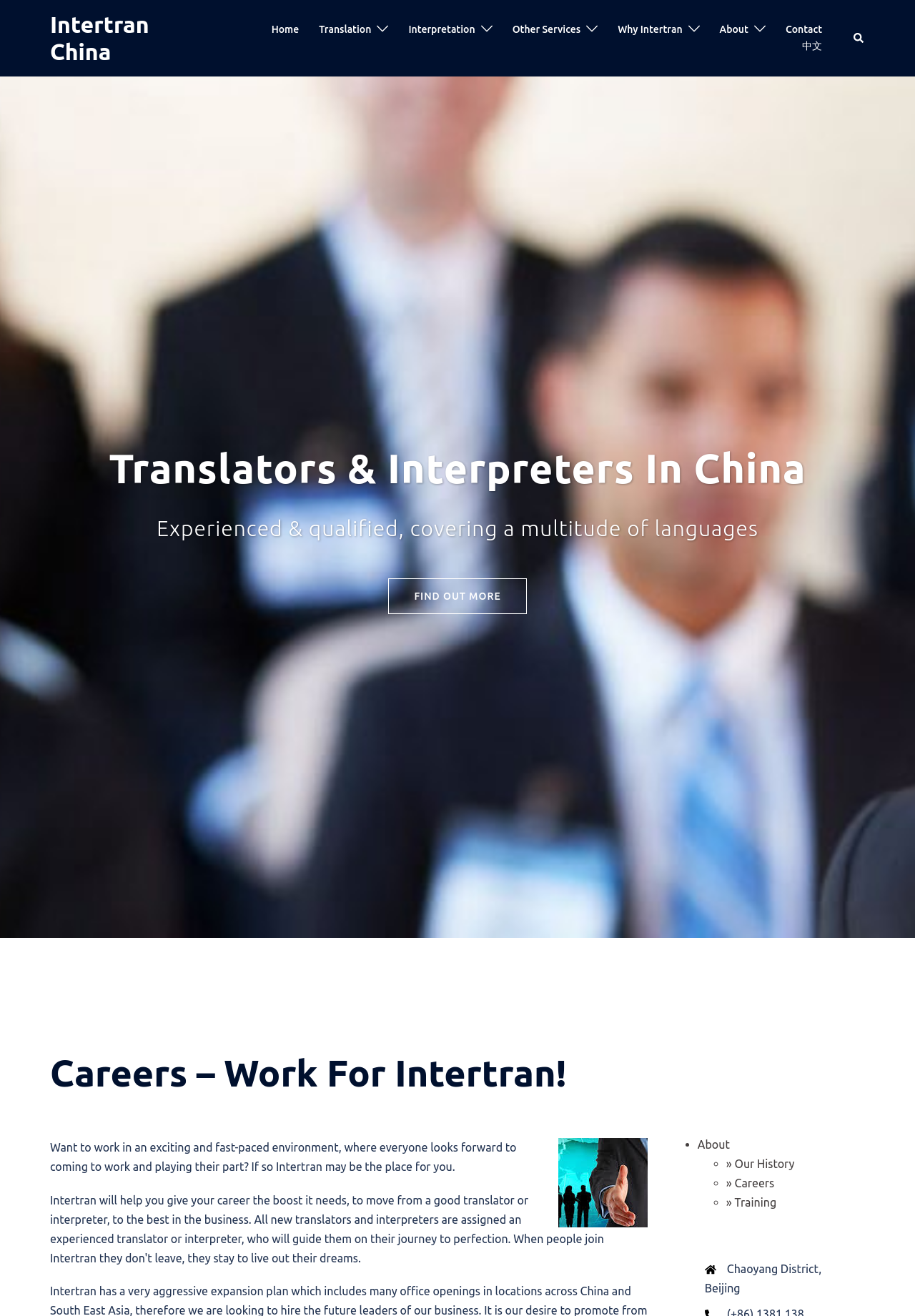Please specify the bounding box coordinates for the clickable region that will help you carry out the instruction: "view our history".

[0.794, 0.879, 0.868, 0.889]